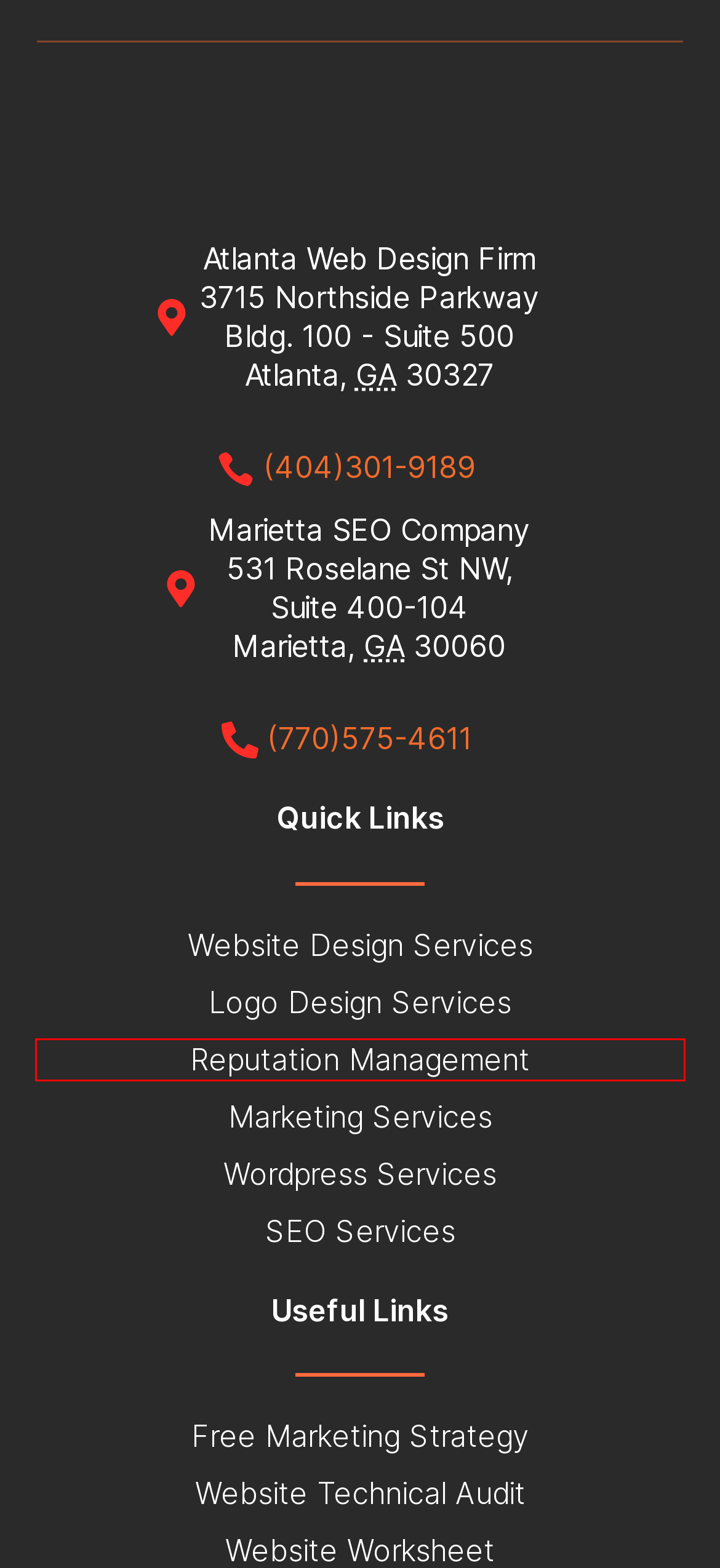You have a screenshot of a webpage with a red rectangle bounding box around a UI element. Choose the best description that matches the new page after clicking the element within the bounding box. The candidate descriptions are:
A. Website Worksheet | Newman Web Solutions Agency
B. Managing WordPress Sites Made Simple: Tips and Tricks for Success
C. wordpress | Newman Web Solutions Agency
D. SEO WordPress Website Audit | Newman Web Solutions Agency
E. SEO Optimization Services | Newman Web Solutions Agency
F. Atlanta Logo Design Company | Newman Web Solutions Agency
G. Mastering SEO WordPress Plugins: How to Choose the Right One
H. Reputation Management | Newman Web Solutions Agency

H